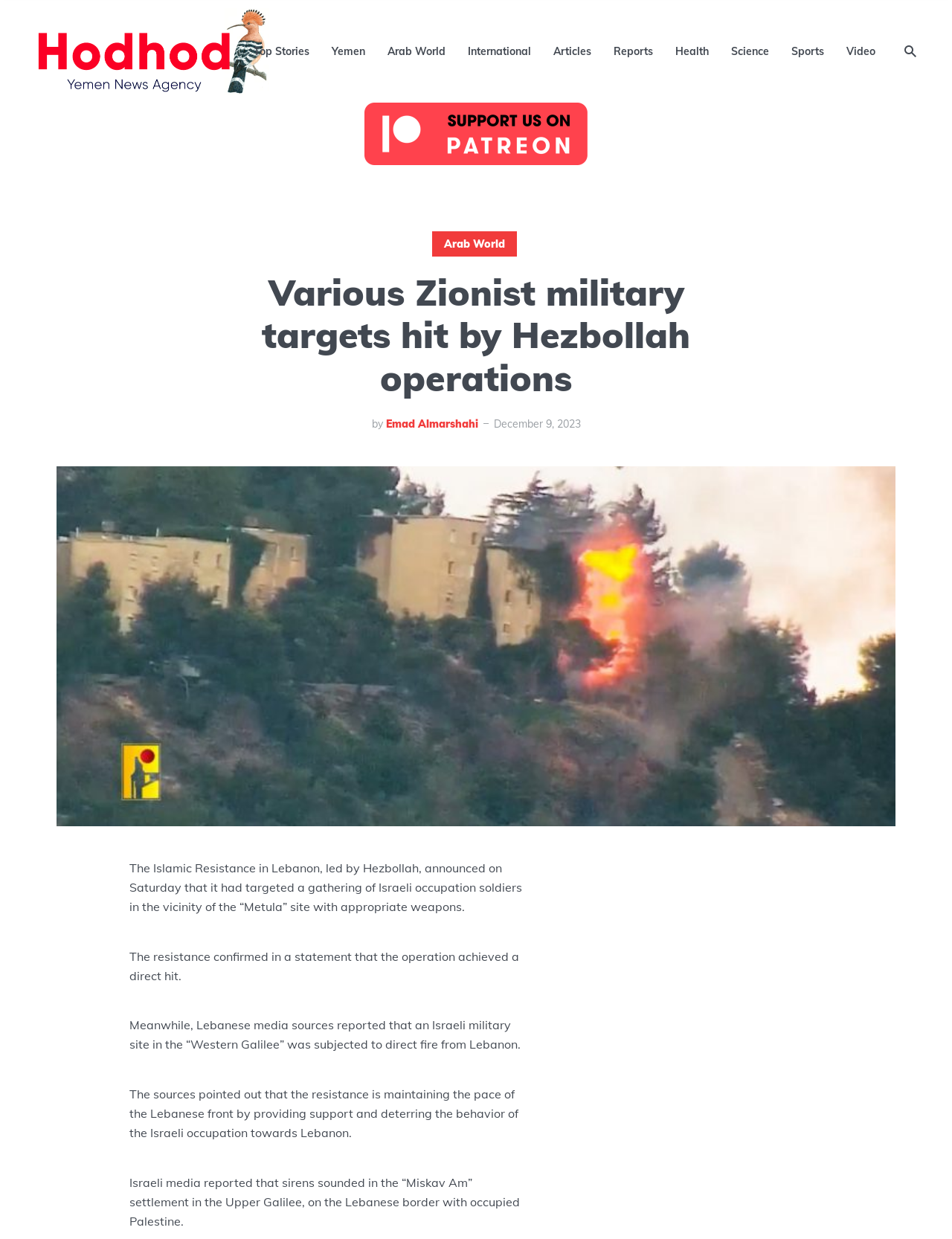What is the date of the article?
Please provide a comprehensive answer based on the contents of the image.

I found the answer by looking at the static text element below the heading, which displays the date 'December 9, 2023'.